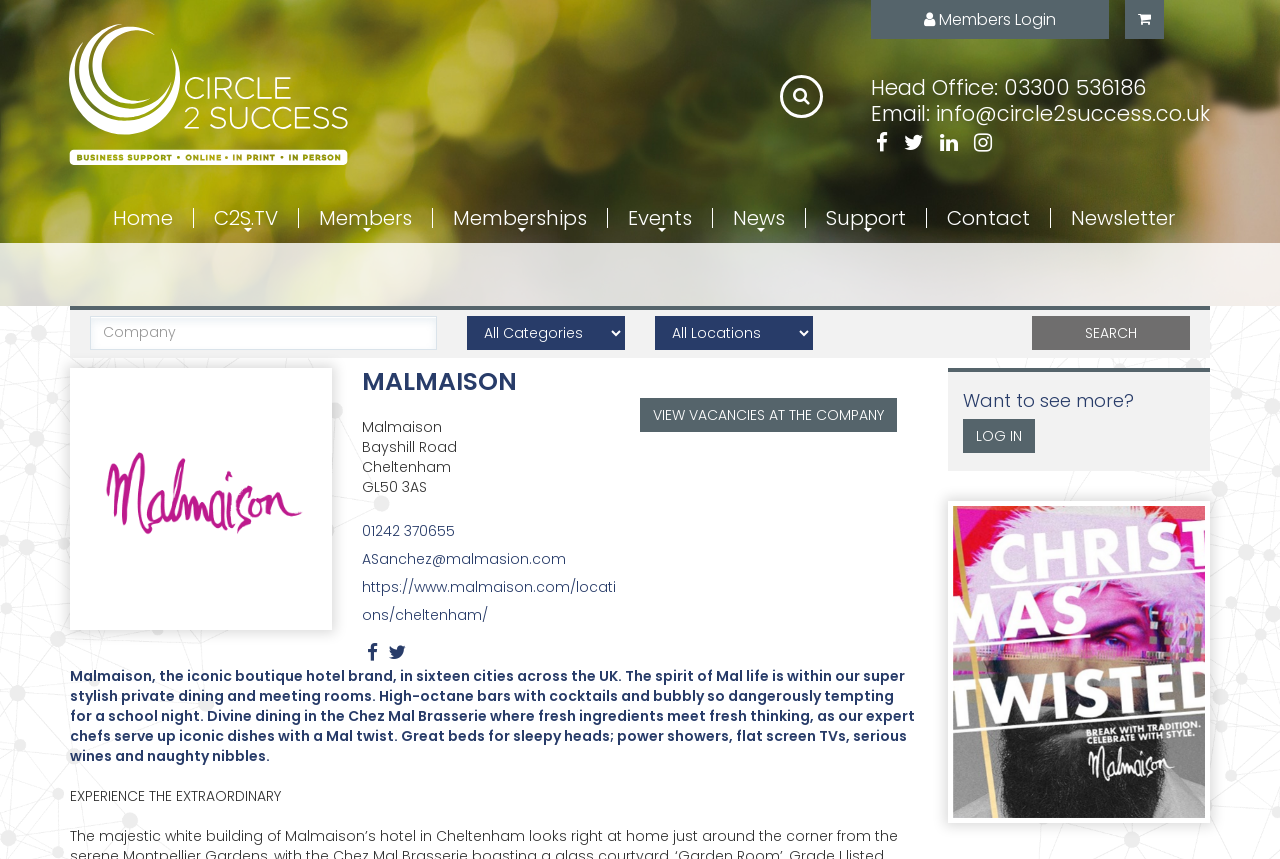How many cities does Malmaison have locations in?
Answer the question with a single word or phrase by looking at the picture.

sixteen